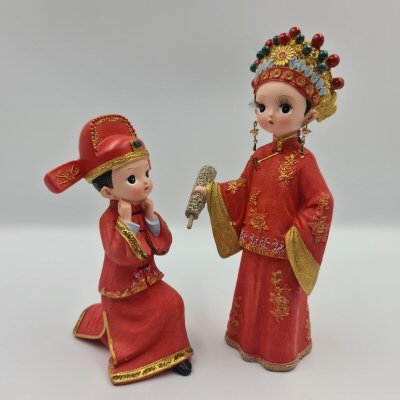What is the male figure doing?
Based on the screenshot, provide your answer in one word or phrase.

Presenting a wedding offering